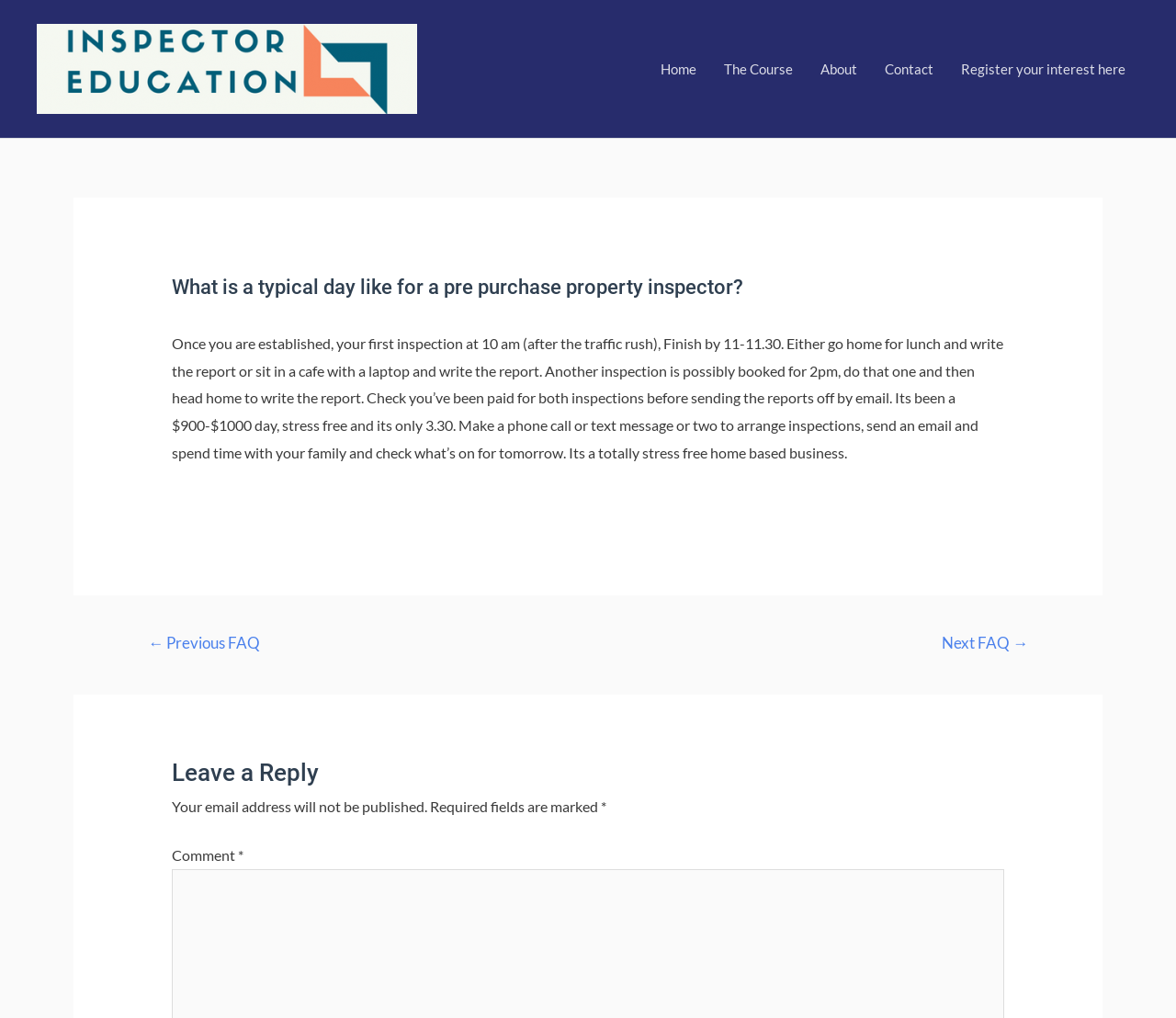How many inspections are done in a day?
Please give a detailed and elaborate answer to the question based on the image.

According to the text, the inspector does one inspection at 10 am and another at 2 pm, so they do two inspections in a day.